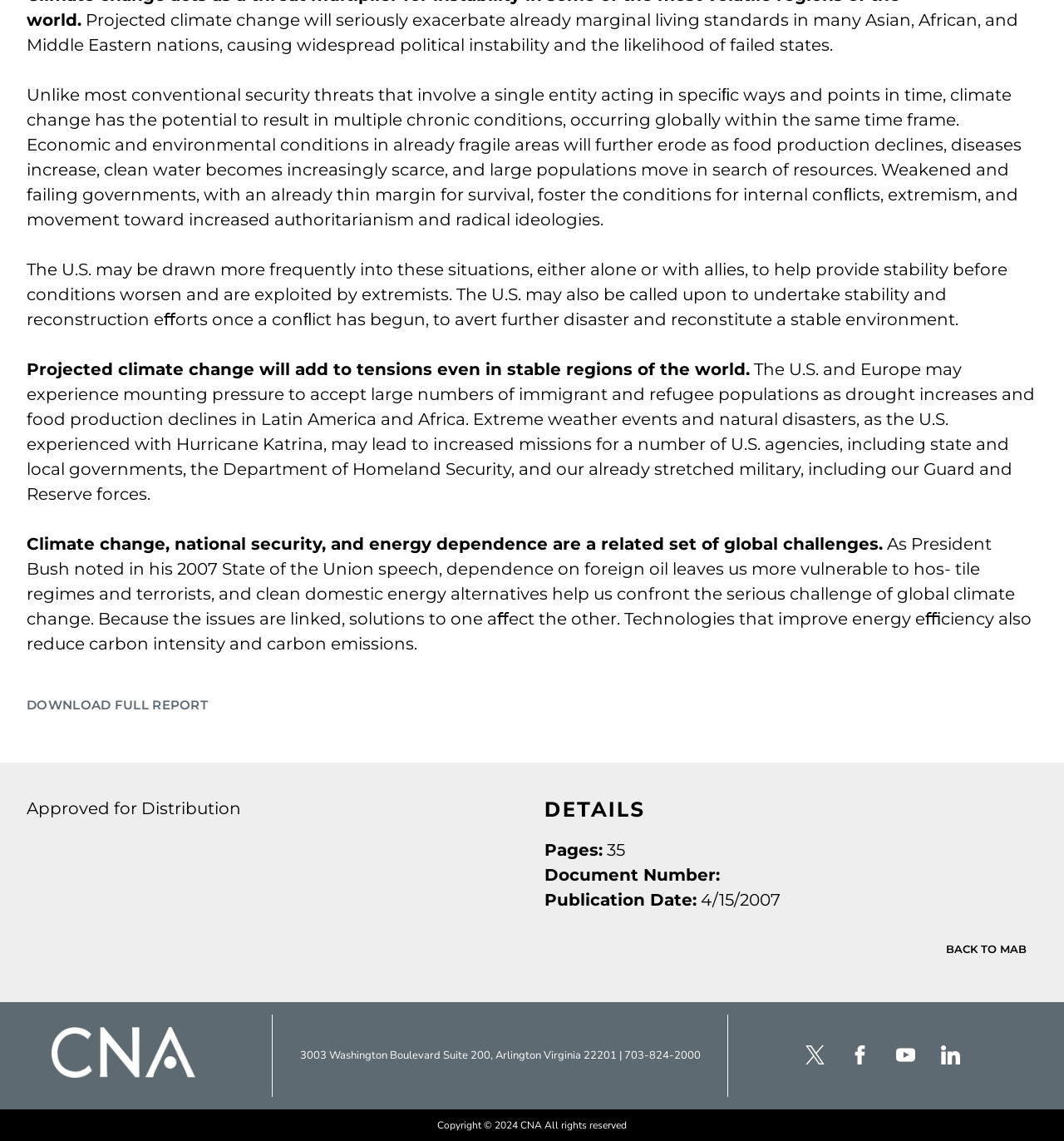What organization published this report?
Look at the image and answer the question with a single word or phrase.

CNA